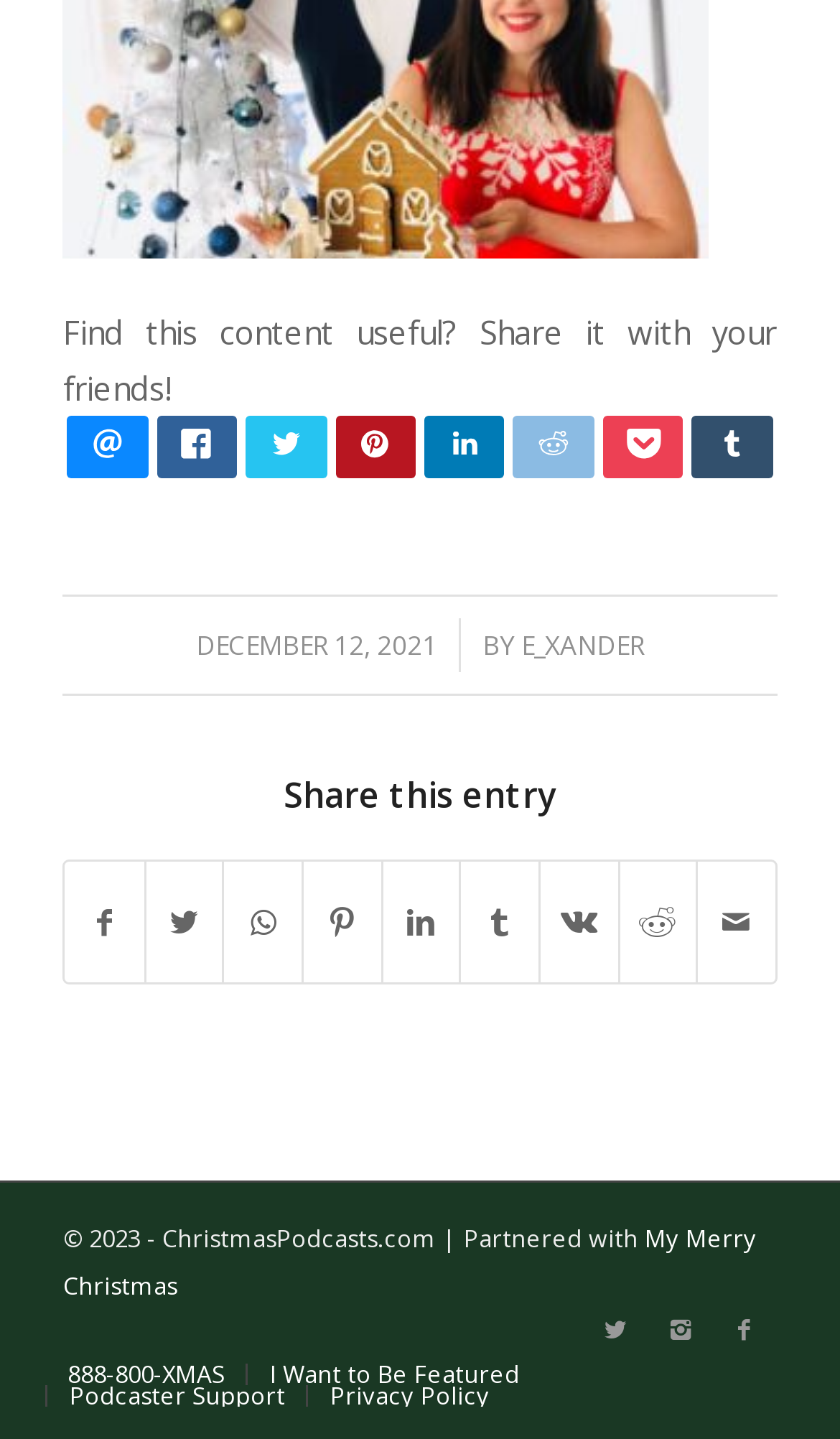Answer the following in one word or a short phrase: 
How many social media platforms can you share this article on?

9